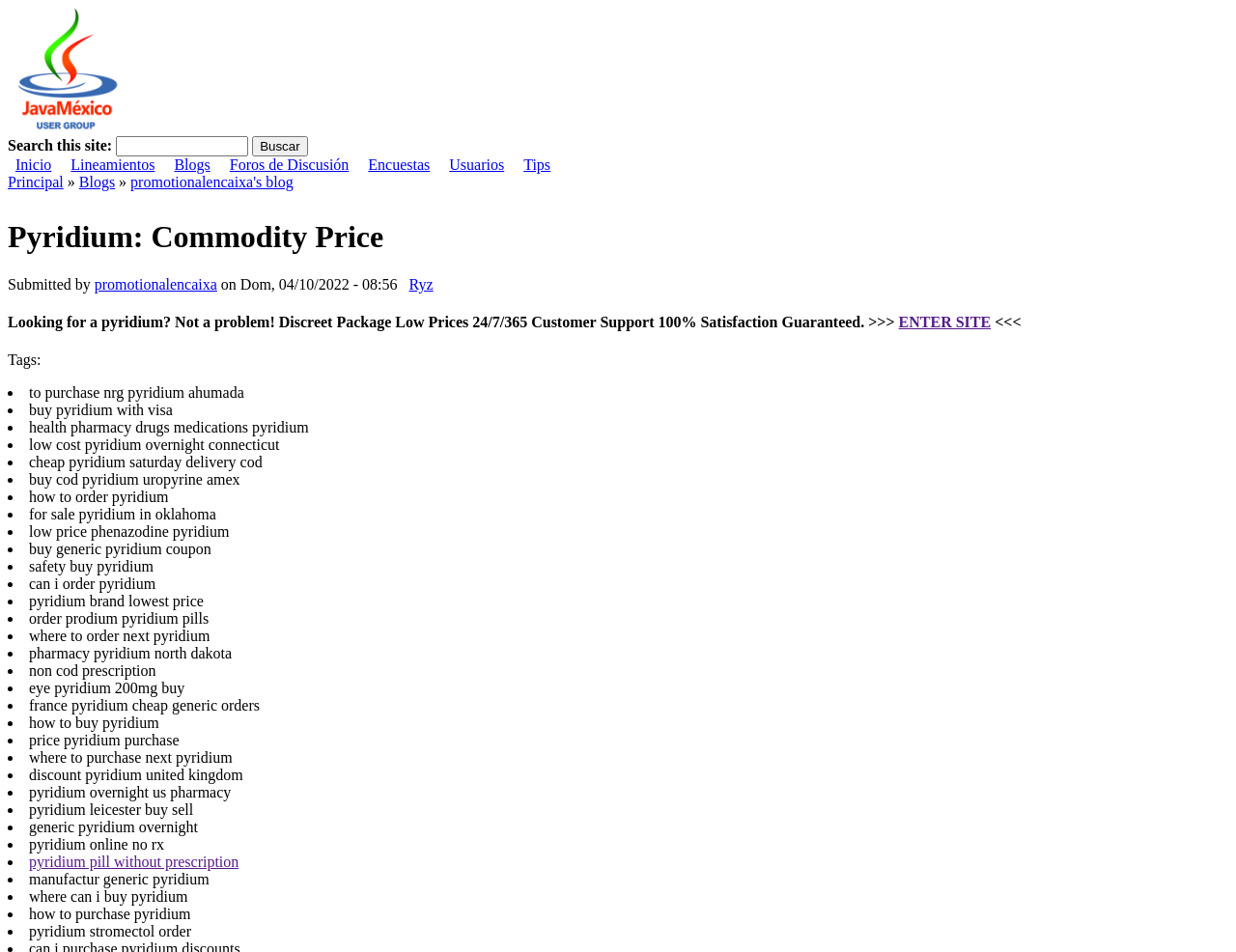Please mark the clickable region by giving the bounding box coordinates needed to complete this instruction: "Click on the 'Tips' link".

[0.424, 0.164, 0.445, 0.182]